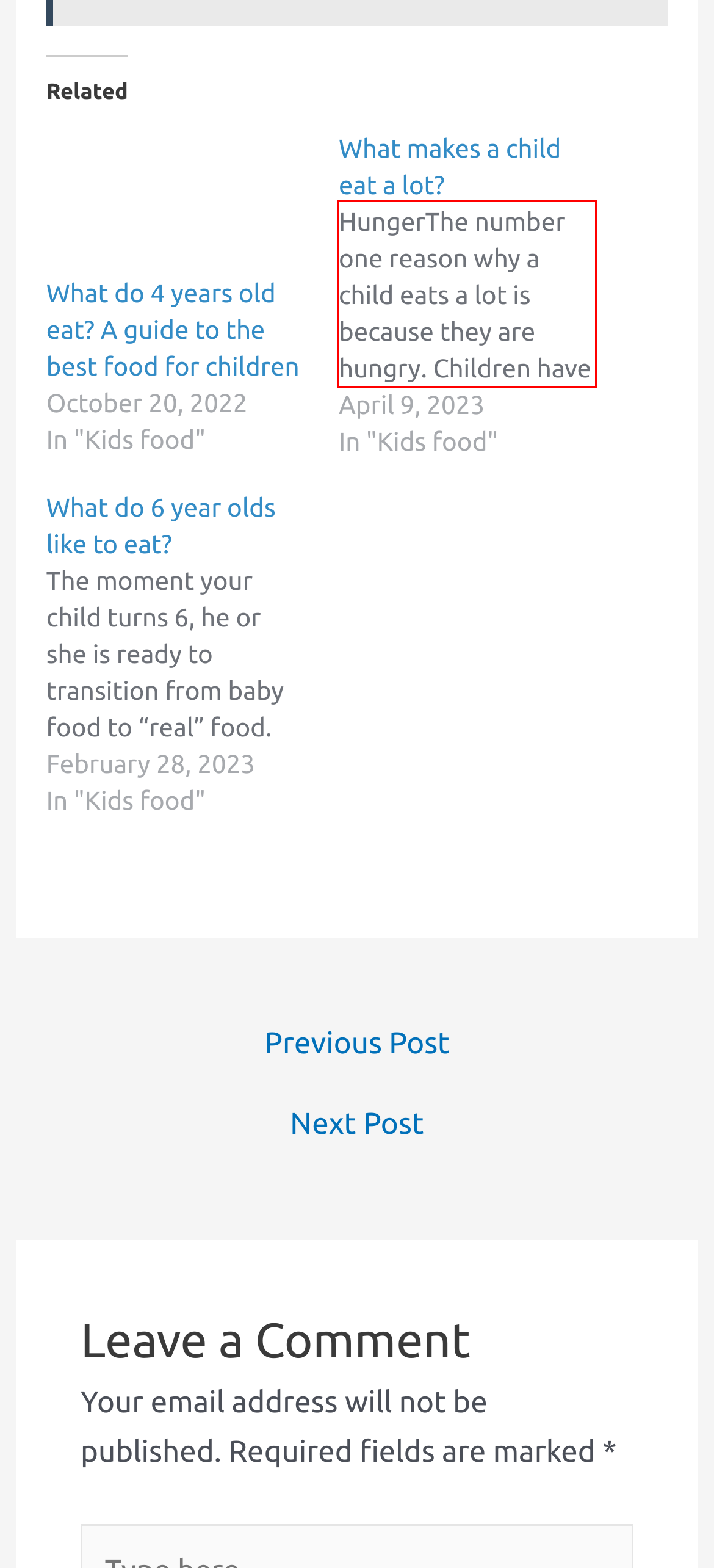Identify the text inside the red bounding box on the provided webpage screenshot by performing OCR.

HungerThe number one reason why a child eats a lot is because they are hungry. Children have a lot of energy and need to refuel their body with food. When kids are hungry, their stomachs can make it difficult to concentrate on tasks or pay attention in school. Kids who…